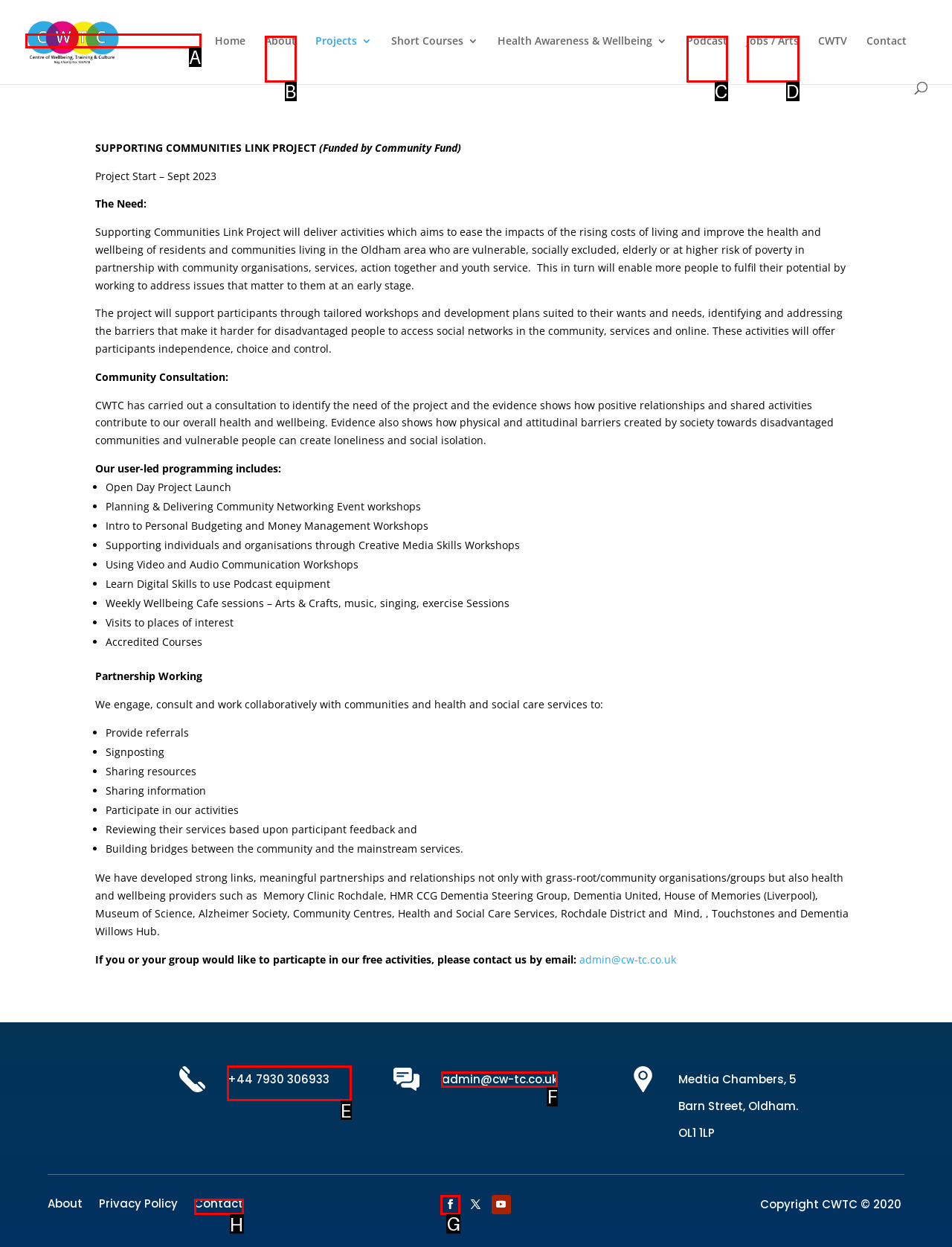Point out the letter of the HTML element you should click on to execute the task: Call us at +44 7930 306933
Reply with the letter from the given options.

E